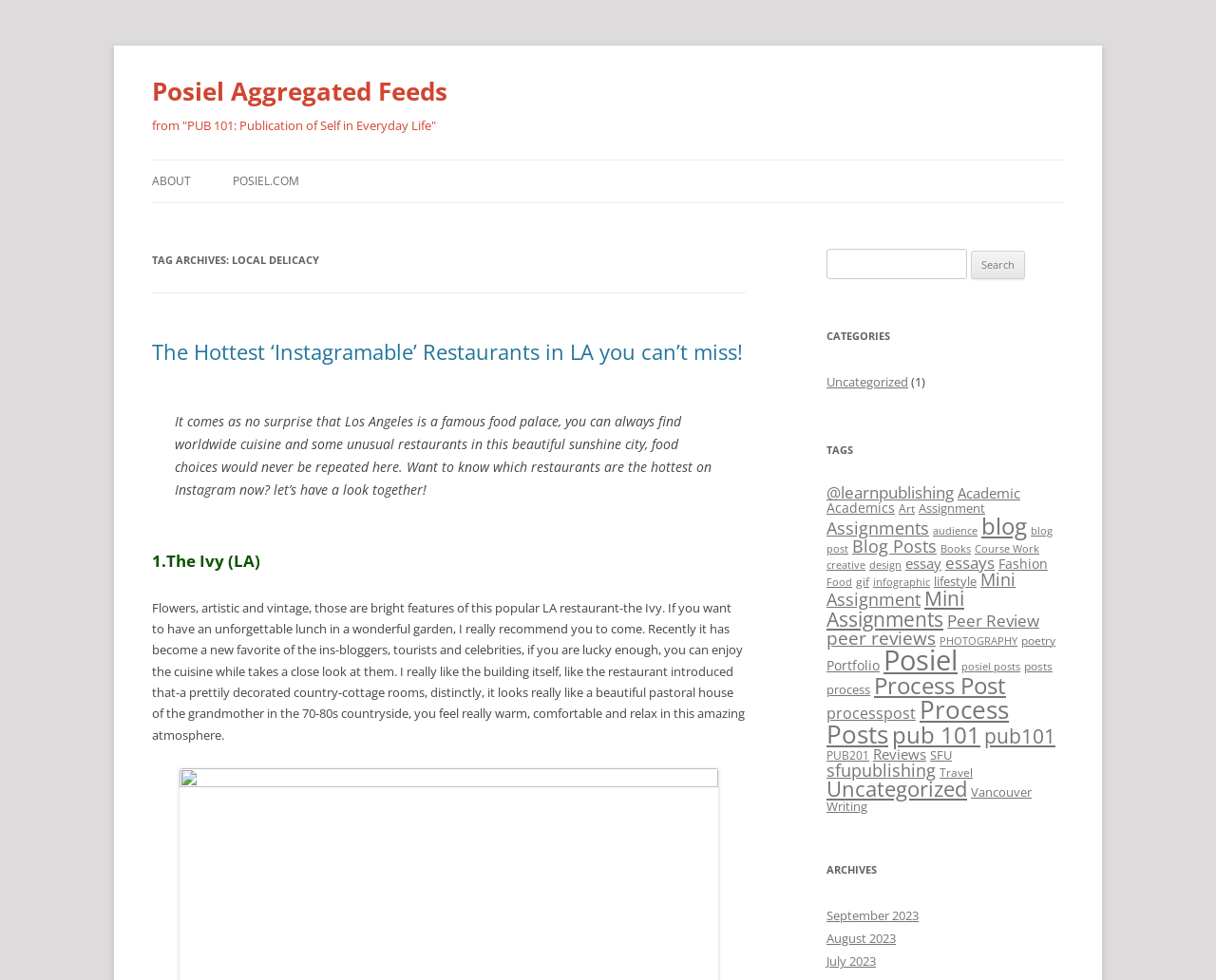Could you find the bounding box coordinates of the clickable area to complete this instruction: "Search for local delicacy"?

[0.68, 0.254, 0.795, 0.285]